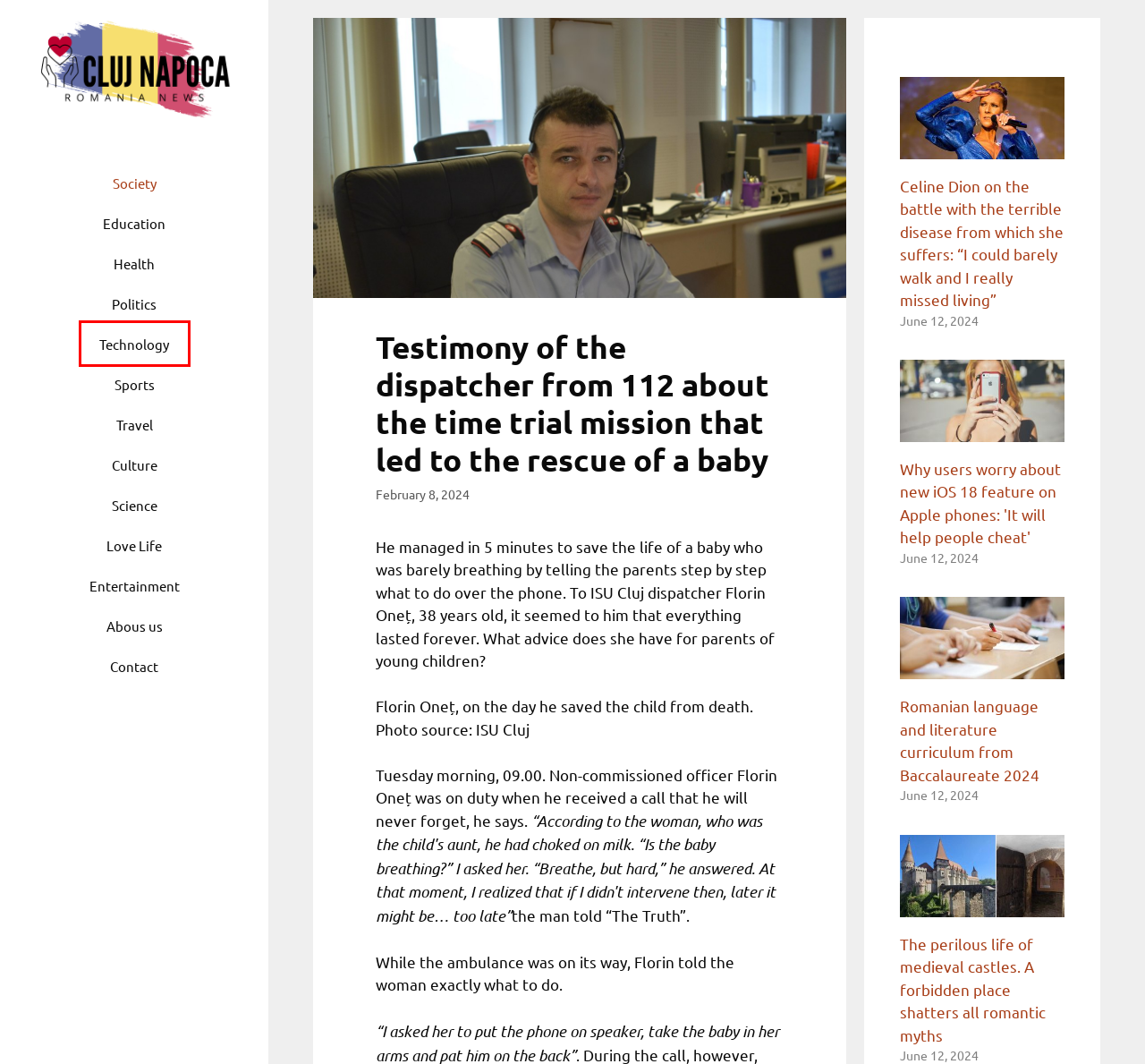You are provided with a screenshot of a webpage that includes a red rectangle bounding box. Please choose the most appropriate webpage description that matches the new webpage after clicking the element within the red bounding box. Here are the candidates:
A. Why users worry about new iOS 18 feature on Apple phones: 'It will help people cheat'
B. Technology - Cluj-Napoca.XYZ
C. Politics - Cluj-Napoca.XYZ
D. Education - Cluj-Napoca.XYZ
E. Romanian language and literature curriculum from Baccalaureate 2024
F. Love Life - Cluj-Napoca.XYZ
G. Contact - Cluj-Napoca.XYZ
H. Health - Cluj-Napoca.XYZ

B